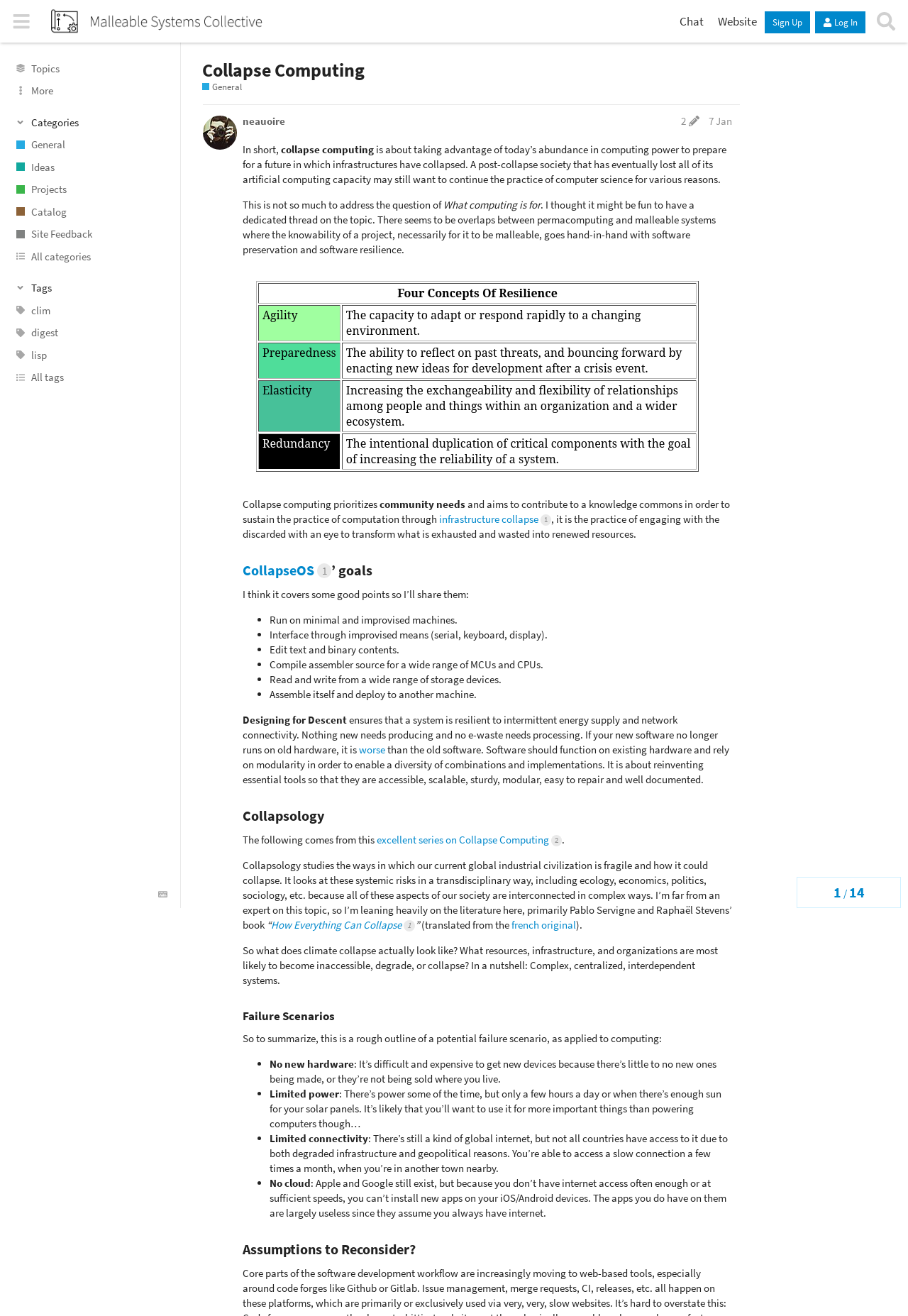Identify the bounding box for the UI element specified in this description: "2". The coordinates must be four float numbers between 0 and 1, formatted as [left, top, right, bottom].

[0.745, 0.088, 0.775, 0.097]